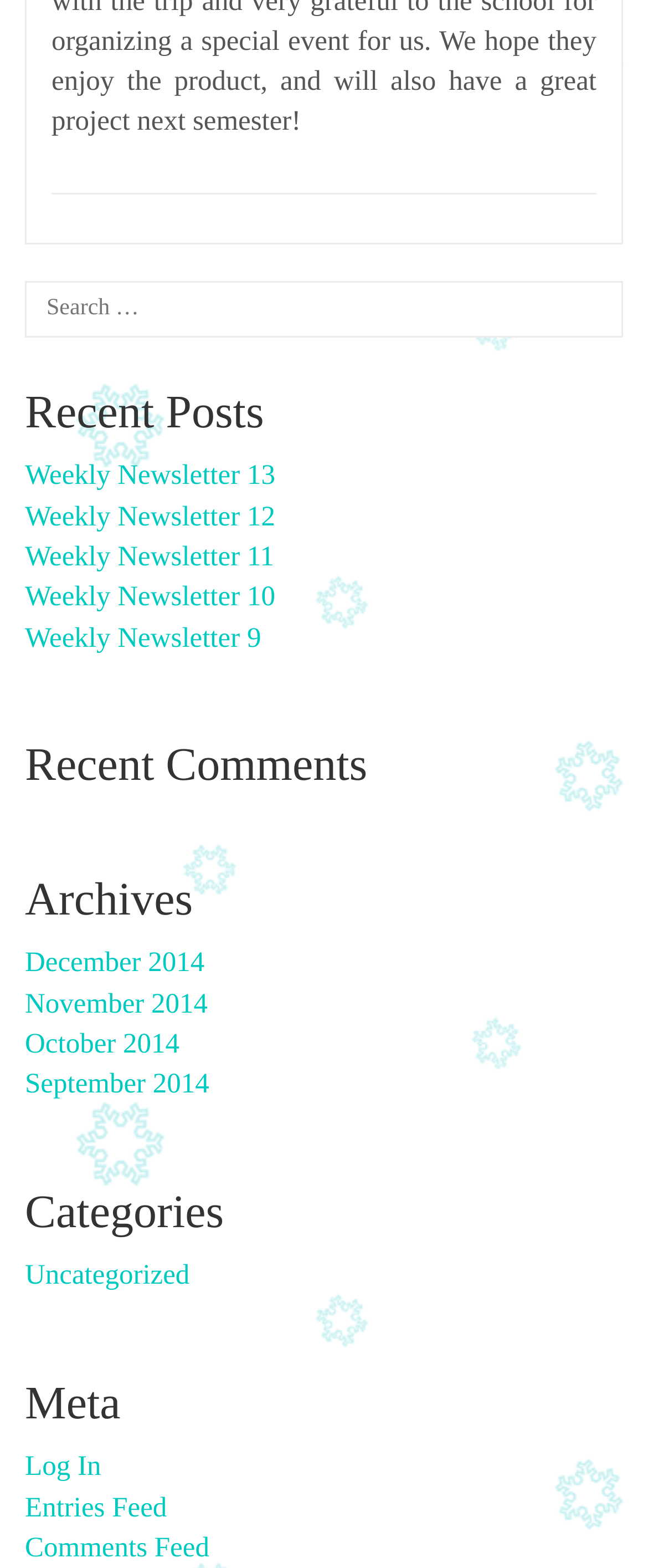Pinpoint the bounding box coordinates of the clickable area necessary to execute the following instruction: "view archives". The coordinates should be given as four float numbers between 0 and 1, namely [left, top, right, bottom].

[0.038, 0.604, 0.316, 0.624]